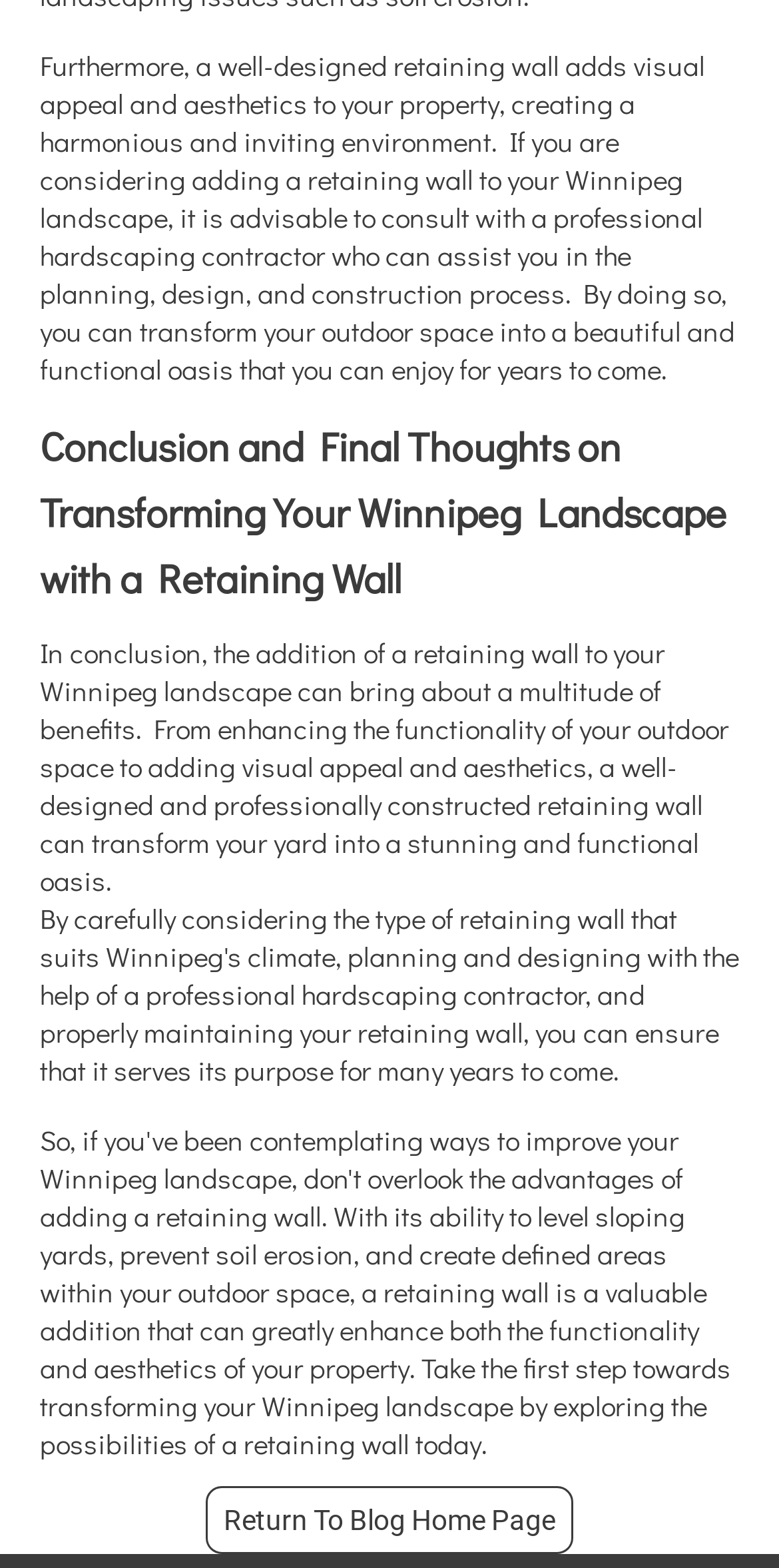Provide the bounding box coordinates in the format (top-left x, top-left y, bottom-right x, bottom-right y). All values are floating point numbers between 0 and 1. Determine the bounding box coordinate of the UI element described as: Return To Blog Home Page

[0.264, 0.948, 0.736, 0.992]